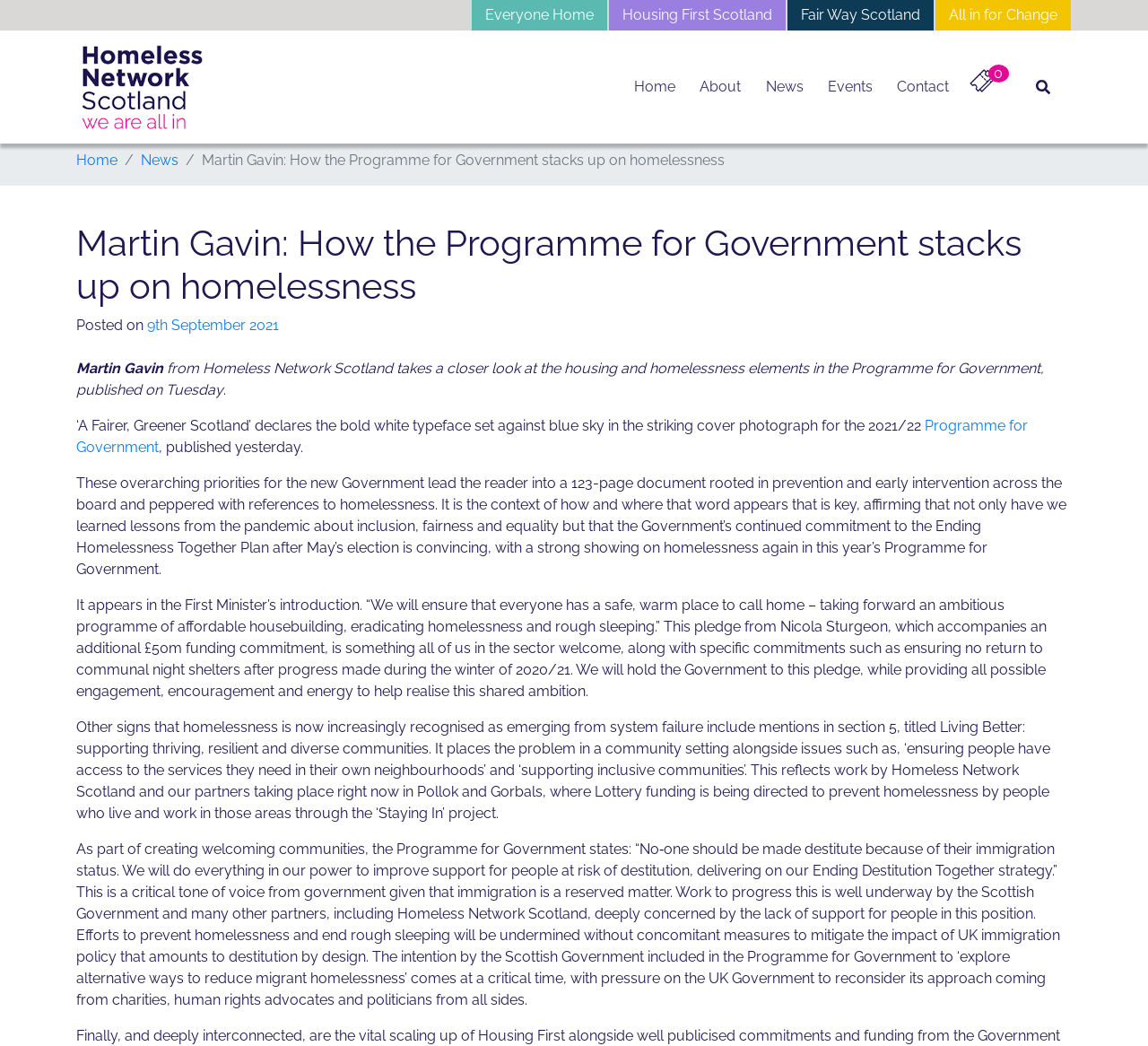Determine the bounding box coordinates for the clickable element to execute this instruction: "Click the 'Home' link". Provide the coordinates as four float numbers between 0 and 1, i.e., [left, top, right, bottom].

[0.546, 0.066, 0.603, 0.1]